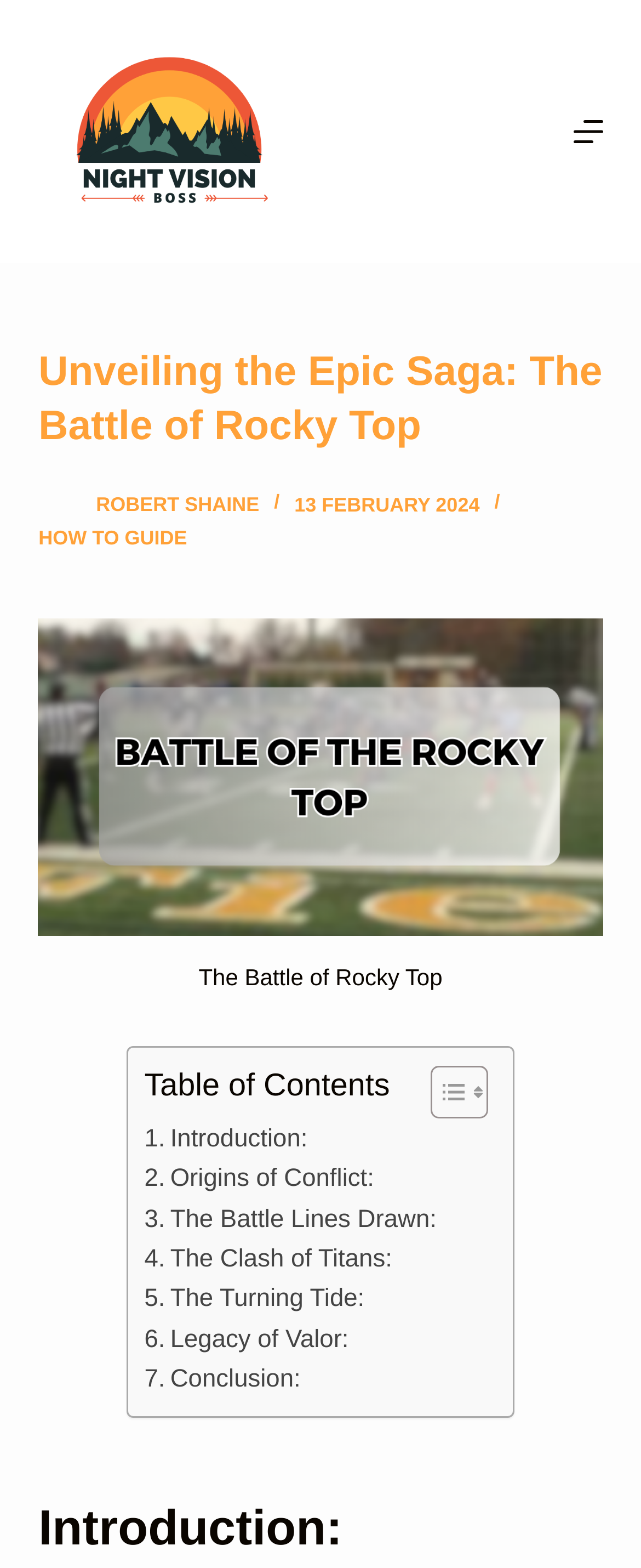Please extract the webpage's main title and generate its text content.

Unveiling the Epic Saga: The Battle of Rocky Top